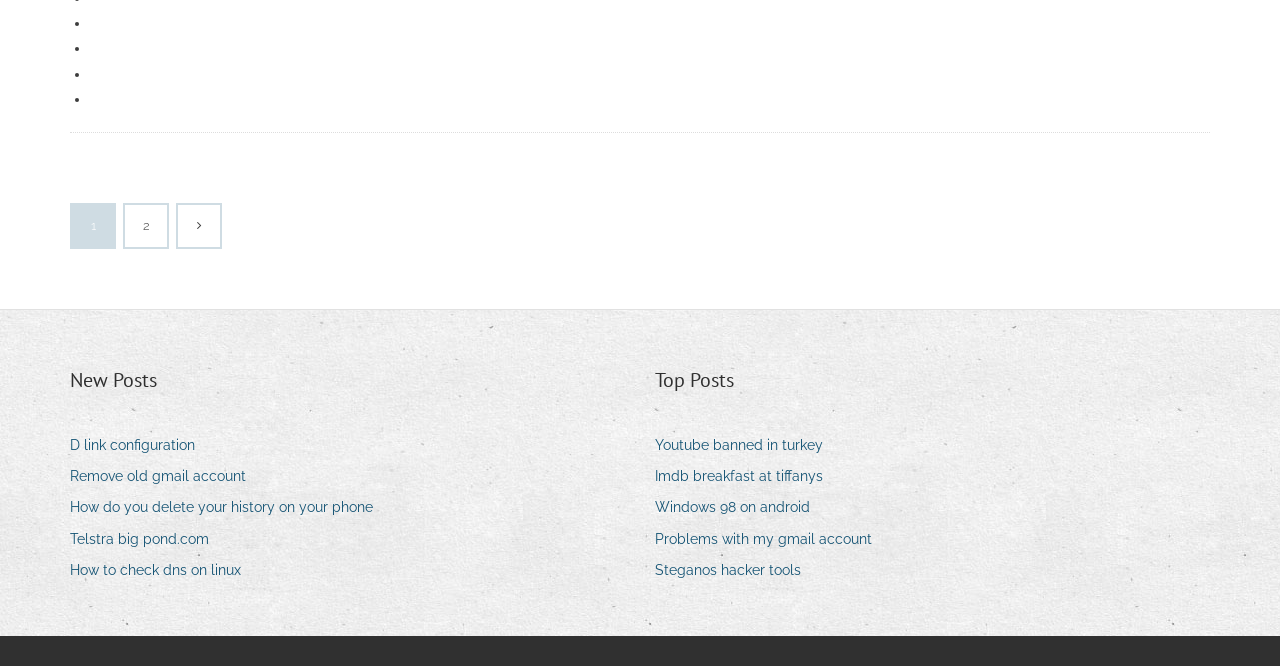Using the provided element description "Problems with my gmail account", determine the bounding box coordinates of the UI element.

[0.512, 0.789, 0.693, 0.83]